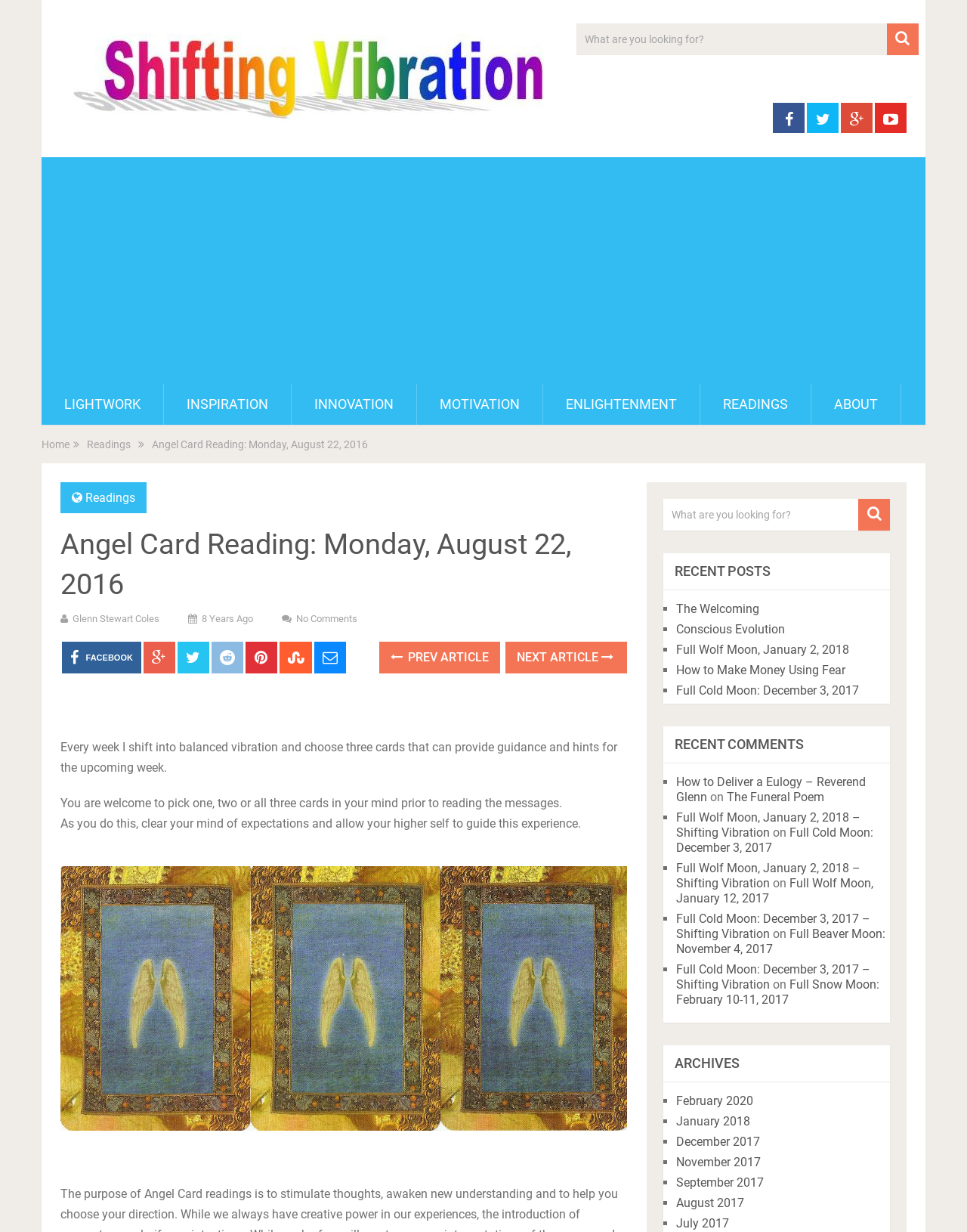Use the information in the screenshot to answer the question comprehensively: What is the purpose of the three cards?

Based on the webpage content, it is clear that the three cards are chosen to provide guidance and hints for the upcoming week. The text states 'Every week I shift into balanced vibration and choose three cards that can provide guidance and hints for the upcoming week.'